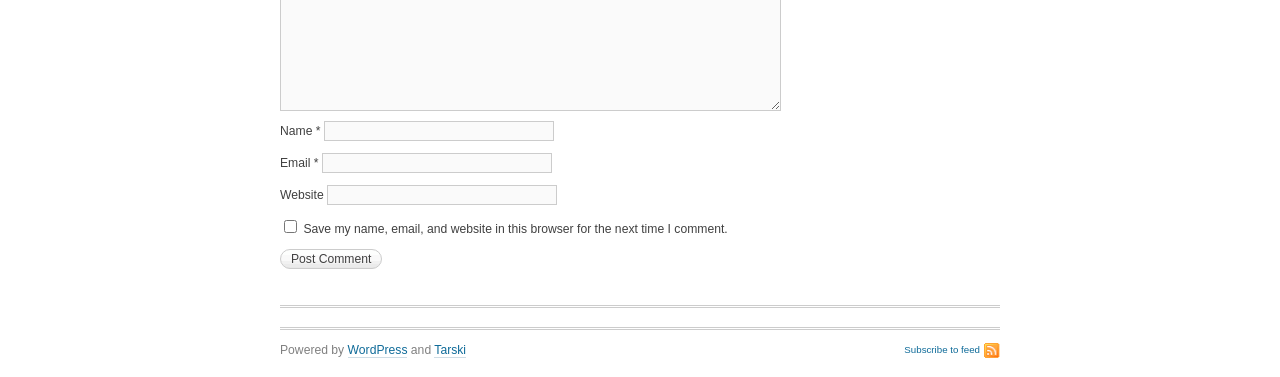Using the description: "WordPress", determine the UI element's bounding box coordinates. Ensure the coordinates are in the format of four float numbers between 0 and 1, i.e., [left, top, right, bottom].

[0.272, 0.909, 0.318, 0.949]